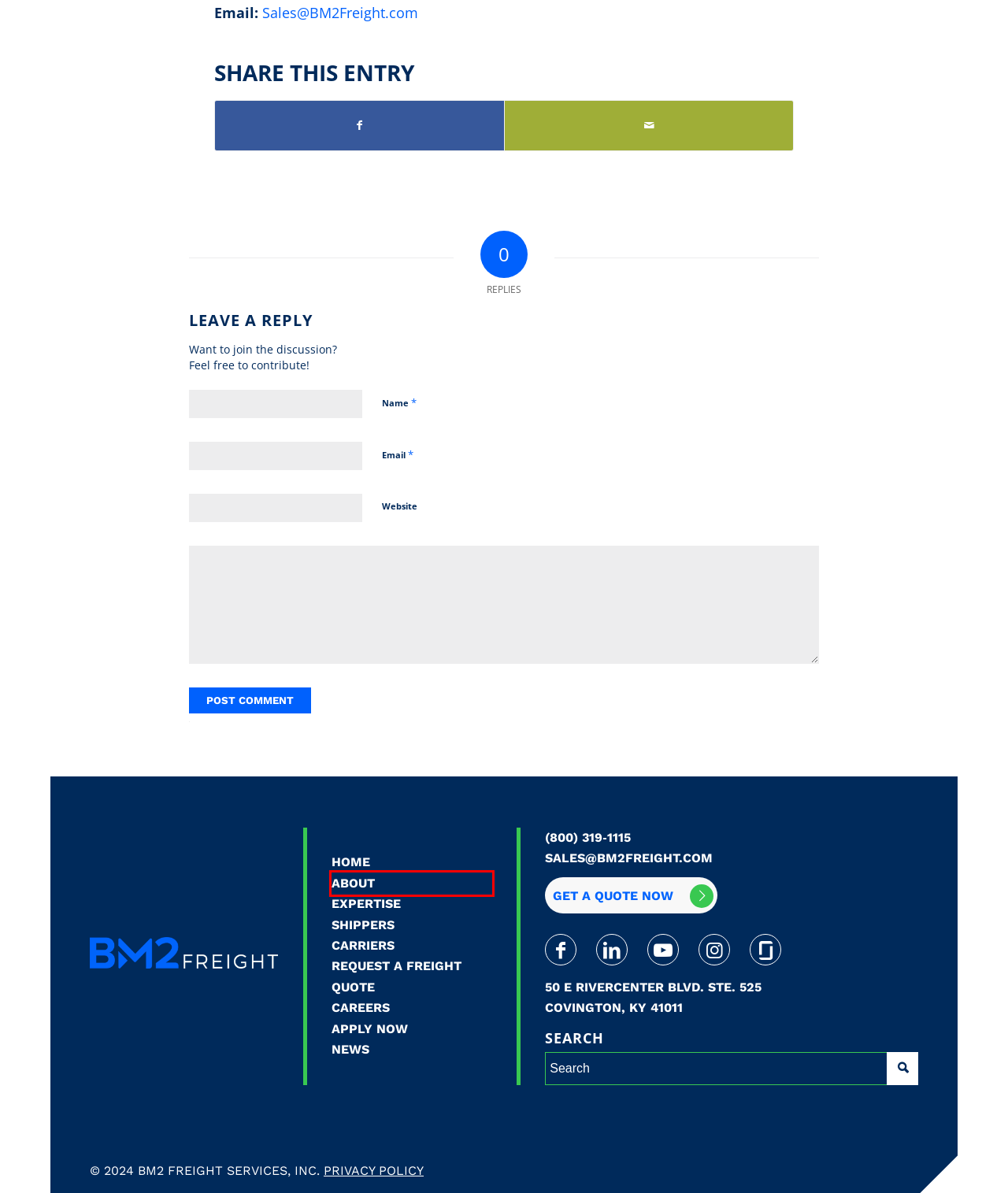You are given a webpage screenshot where a red bounding box highlights an element. Determine the most fitting webpage description for the new page that loads after clicking the element within the red bounding box. Here are the candidates:
A. Privacy Policy - BM2 Freight
B. About BM2 Freight
C. Apply to BM2 Freight
D. Supply Chain Slow-Down On The Horizon - BM2 Freight
E. Request a Freight Quote - BM2 Freight
F. Carriers - BM2 Freight
G. Expertise - BM2 Freight
H. Articles Archives - BM2 Freight

B